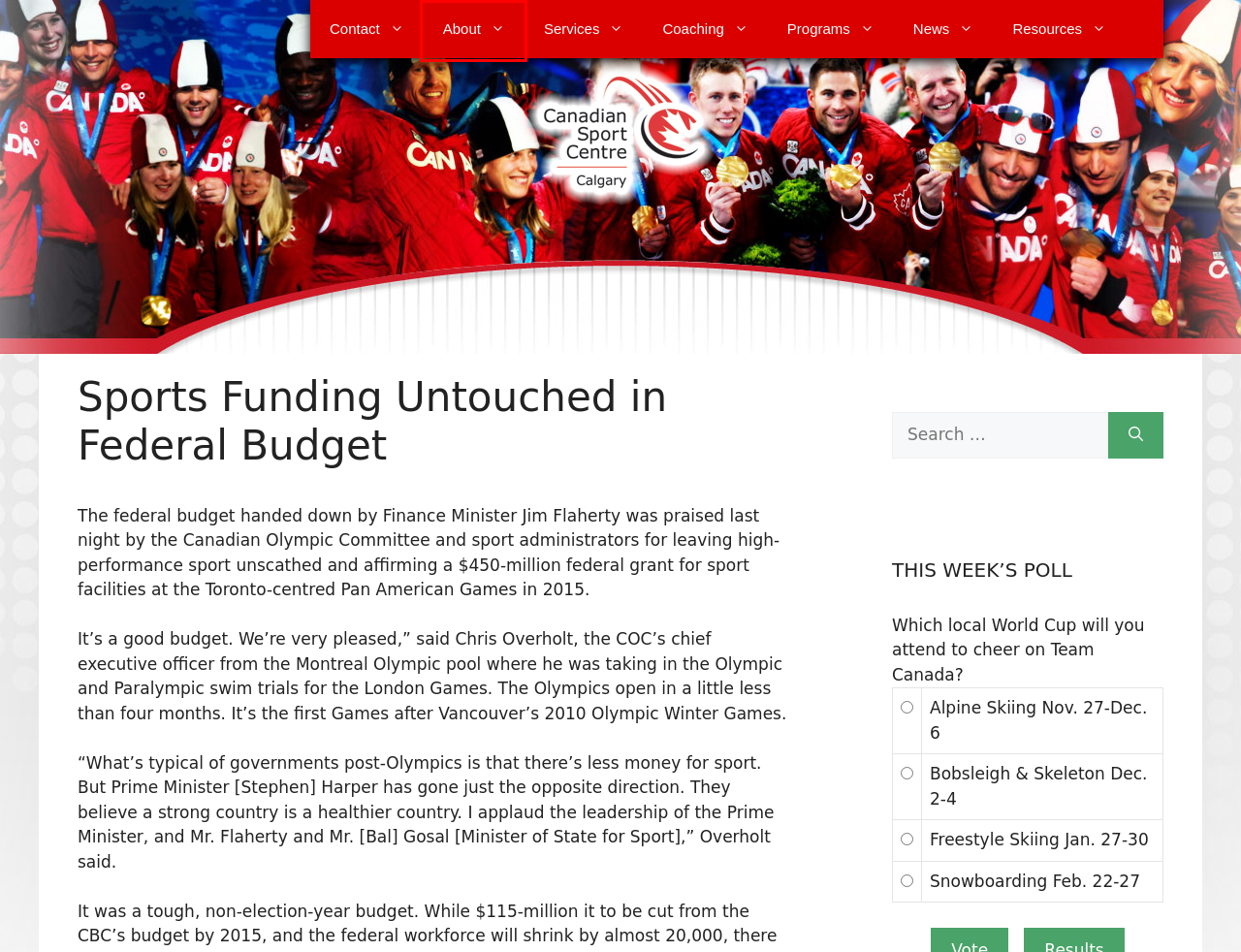Examine the screenshot of a webpage with a red bounding box around a specific UI element. Identify which webpage description best matches the new webpage that appears after clicking the element in the red bounding box. Here are the candidates:
A. Coaching
B. Resources
C. About
D. Canadian Sport Centre | Calgary, Alberta
E. Programs
F. Contact
G. Instructors & Master Coaches
H. News

C